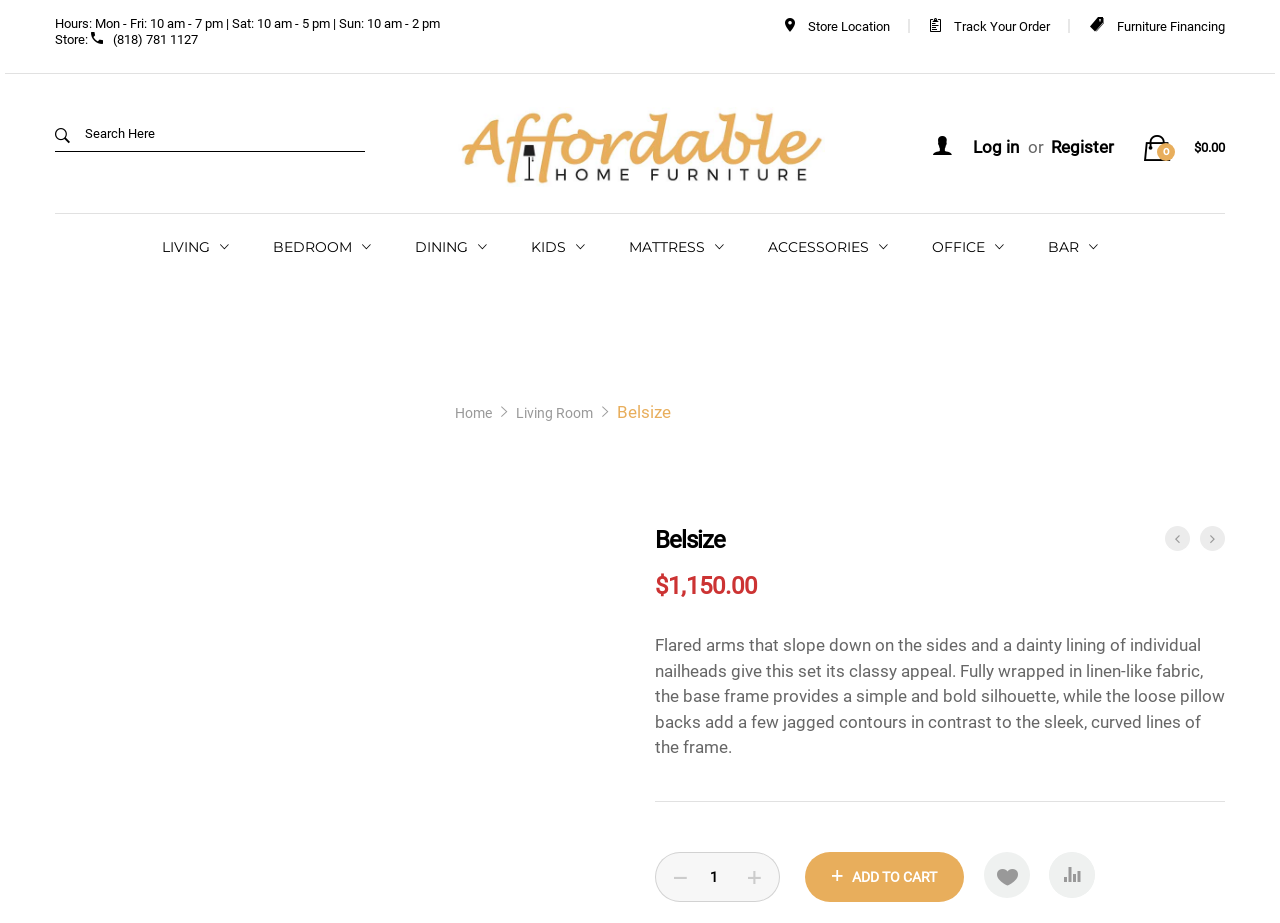Answer the question below in one word or phrase:
How many images are there of the Belsize?

2